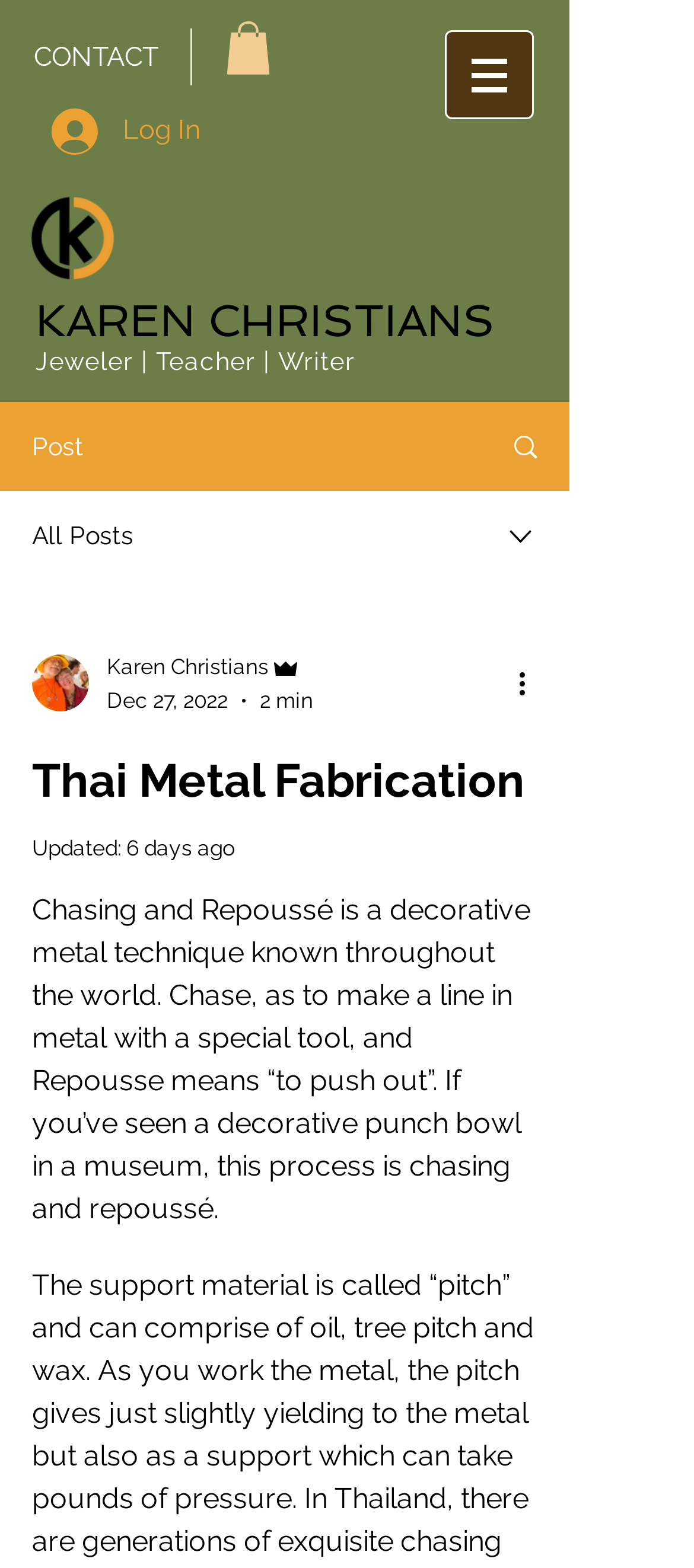Highlight the bounding box coordinates of the element you need to click to perform the following instruction: "Visit the CONTACT page."

[0.049, 0.026, 0.228, 0.047]